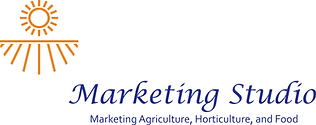What symbolizes growth and vitality in the logo?
Please answer using one word or phrase, based on the screenshot.

A stylized sun